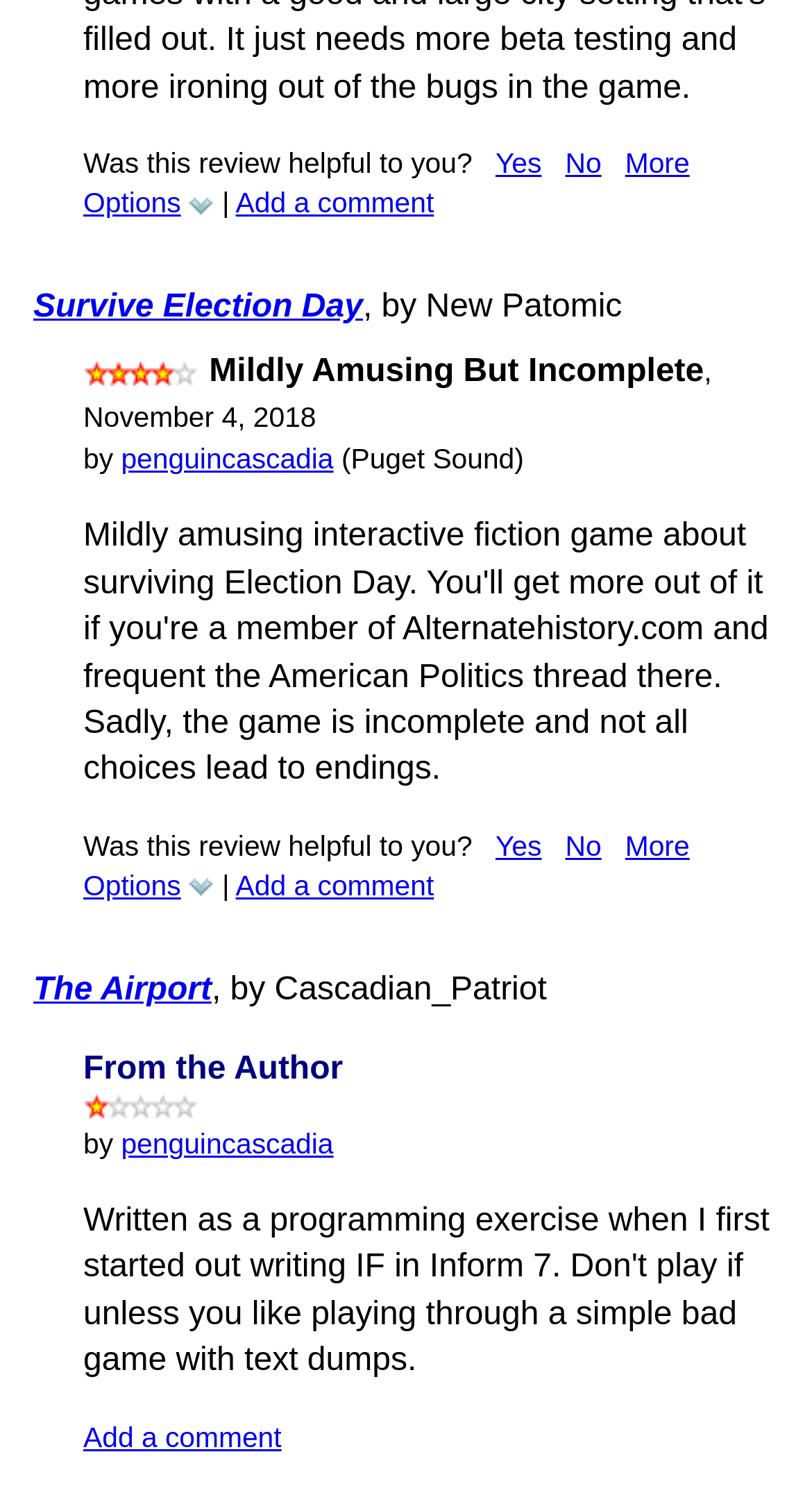Who is the author of the review 'The Airport'?
Refer to the image and give a detailed response to the question.

I found the review 'The Airport' and noticed that it is written by 'Cascadian_Patriot', which is indicated by the text ', by Cascadian_Patriot' next to the review title.